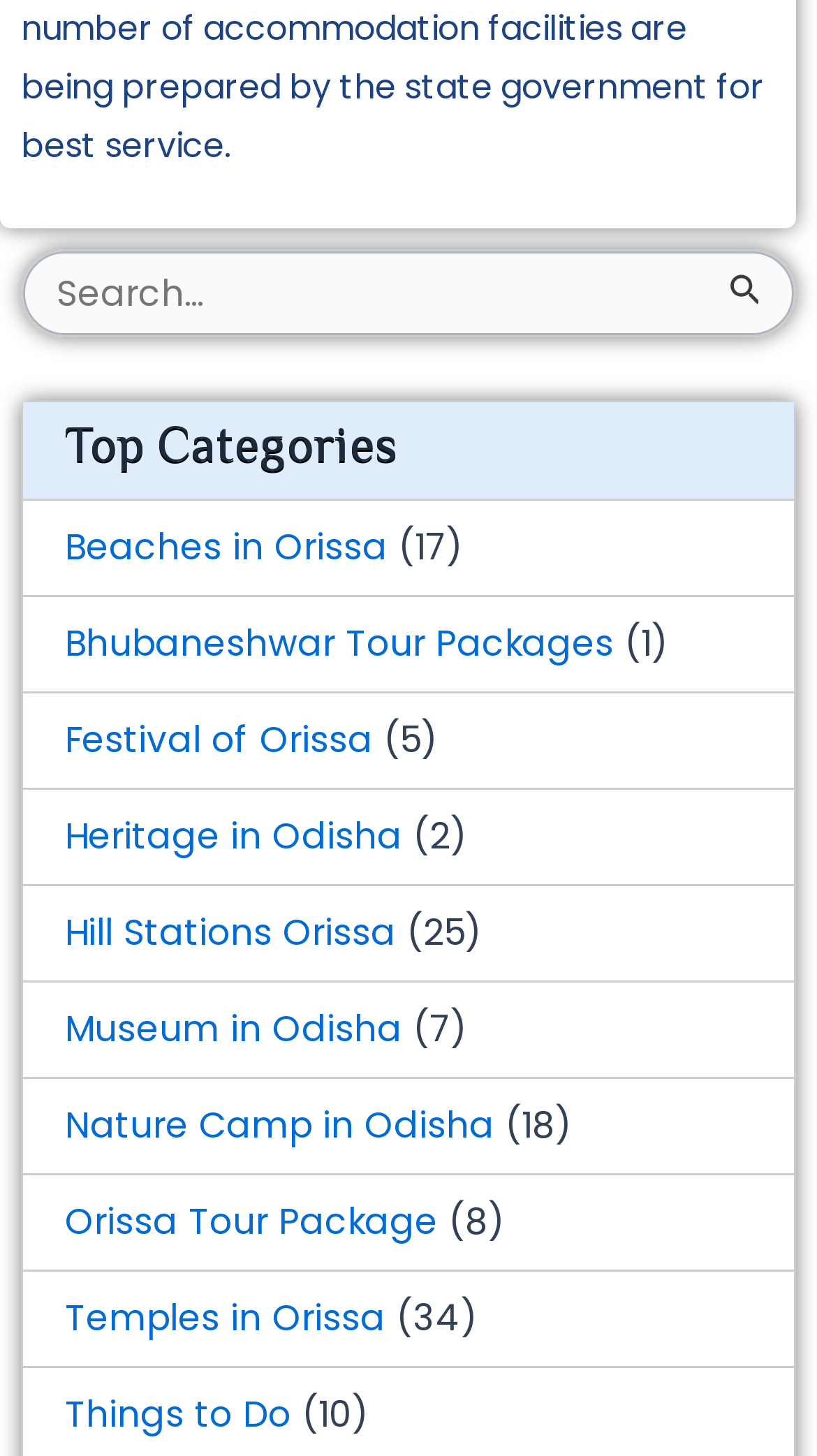Please provide the bounding box coordinates for the UI element as described: "parent_node: Search for: name="s" placeholder="Search..."". The coordinates must be four floats between 0 and 1, represented as [left, top, right, bottom].

[0.028, 0.173, 0.972, 0.23]